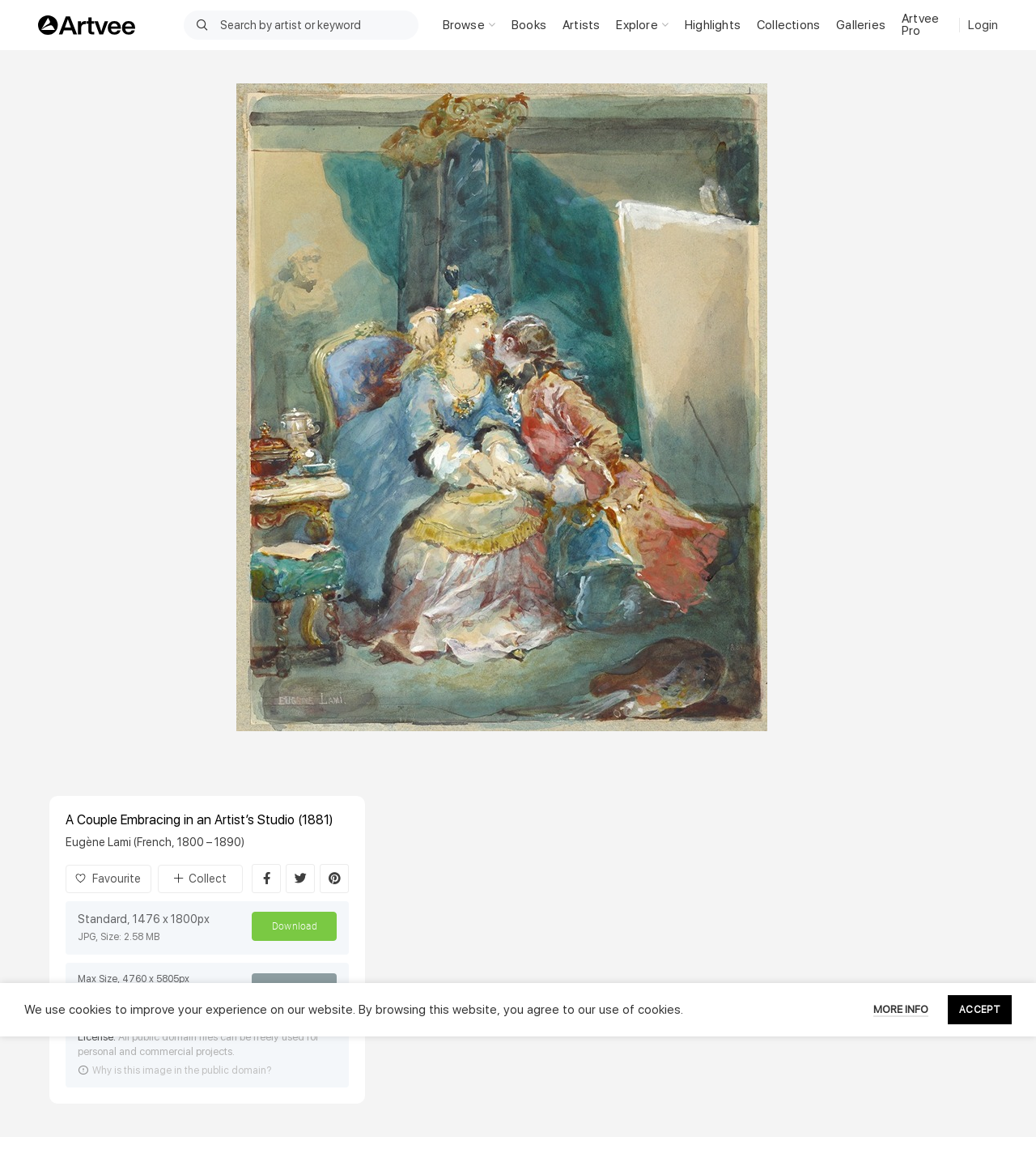Answer the question with a single word or phrase: 
What is the artist's name of the artwork?

Eugène Lami